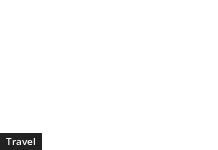What is the purpose of the 'Travel' link?
Based on the visual, give a brief answer using one word or a short phrase.

To inspire adventure and wanderlust